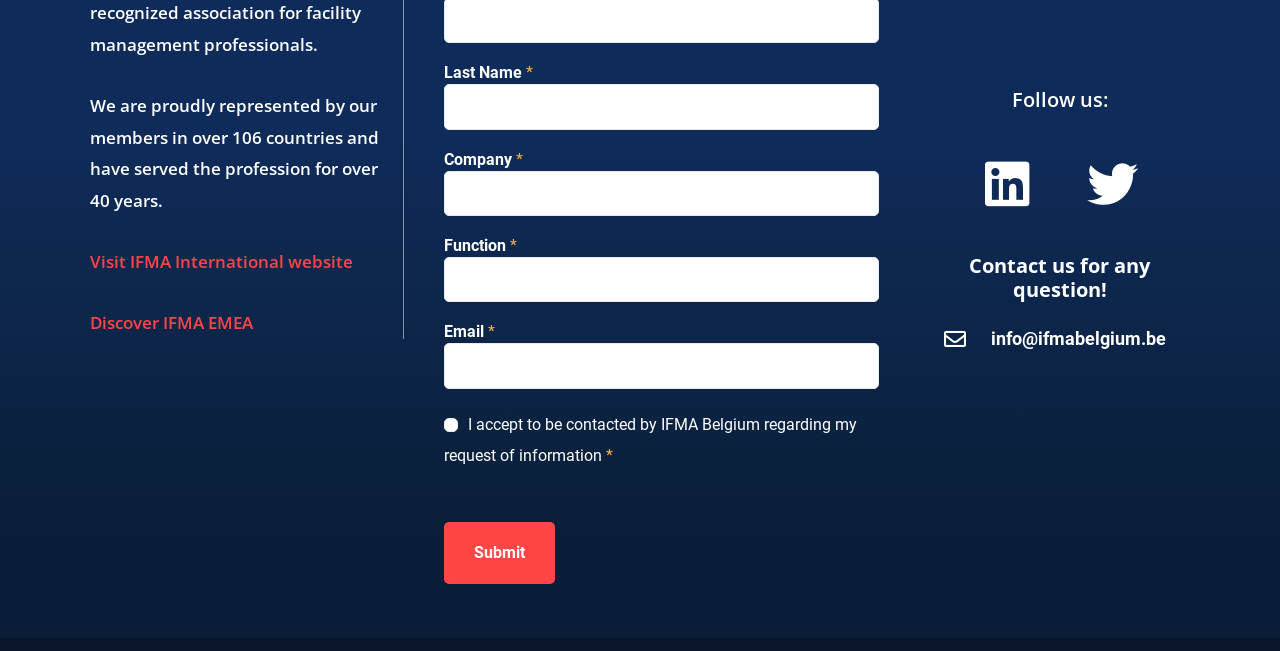Reply to the question with a single word or phrase:
How many social media links are there?

2